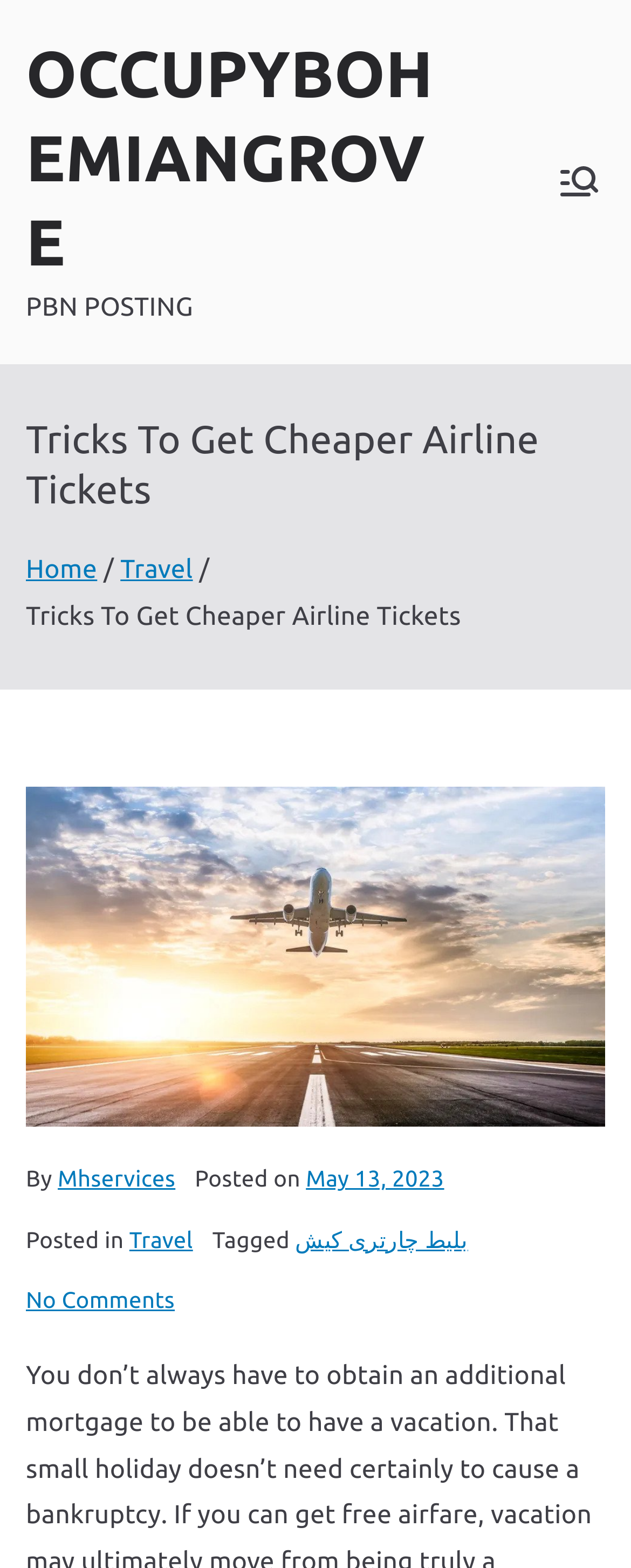Locate the bounding box coordinates of the clickable region necessary to complete the following instruction: "Read post by Mhservices". Provide the coordinates in the format of four float numbers between 0 and 1, i.e., [left, top, right, bottom].

[0.092, 0.744, 0.278, 0.76]